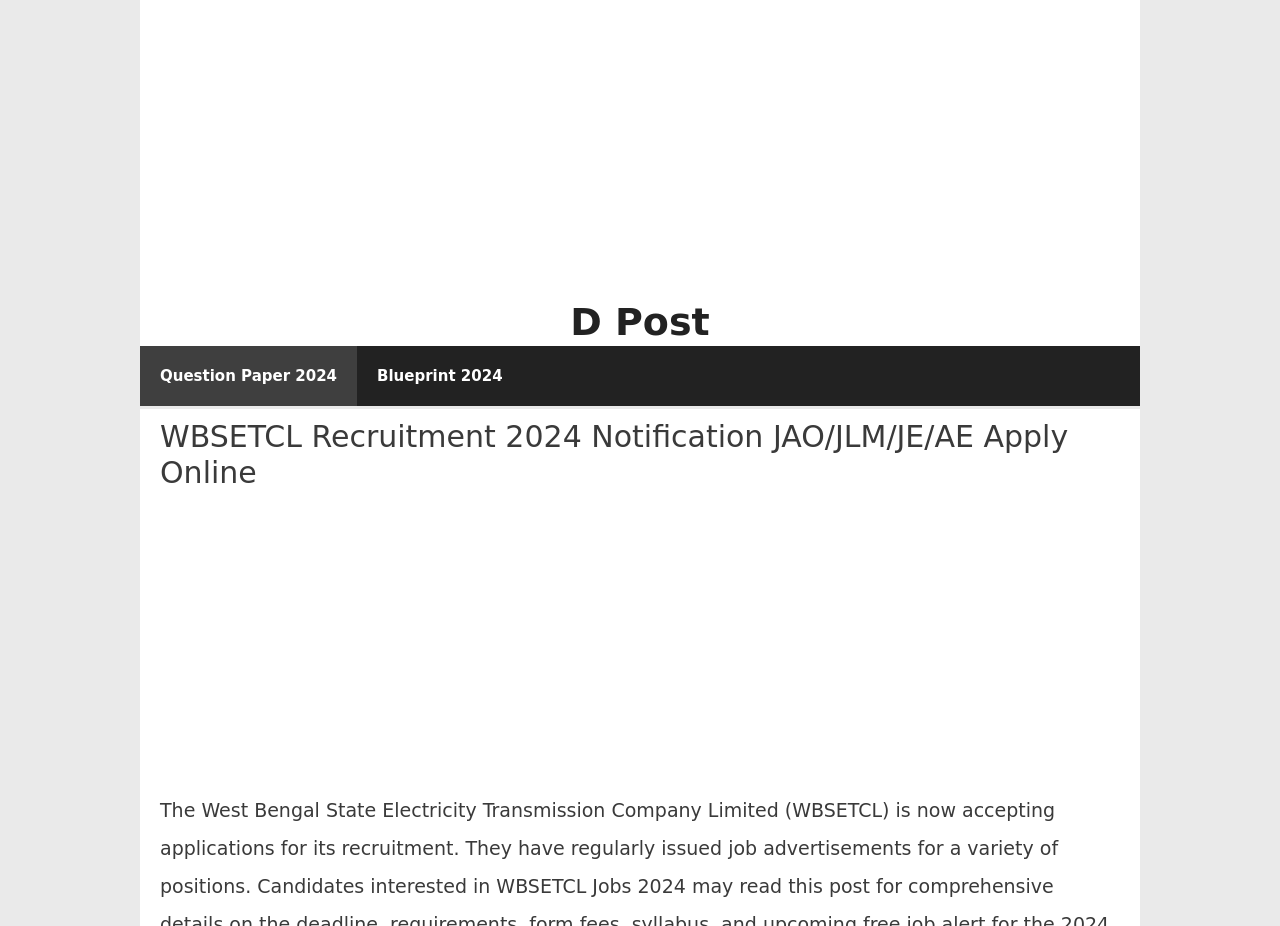What is the primary navigation menu? Analyze the screenshot and reply with just one word or a short phrase.

Primary